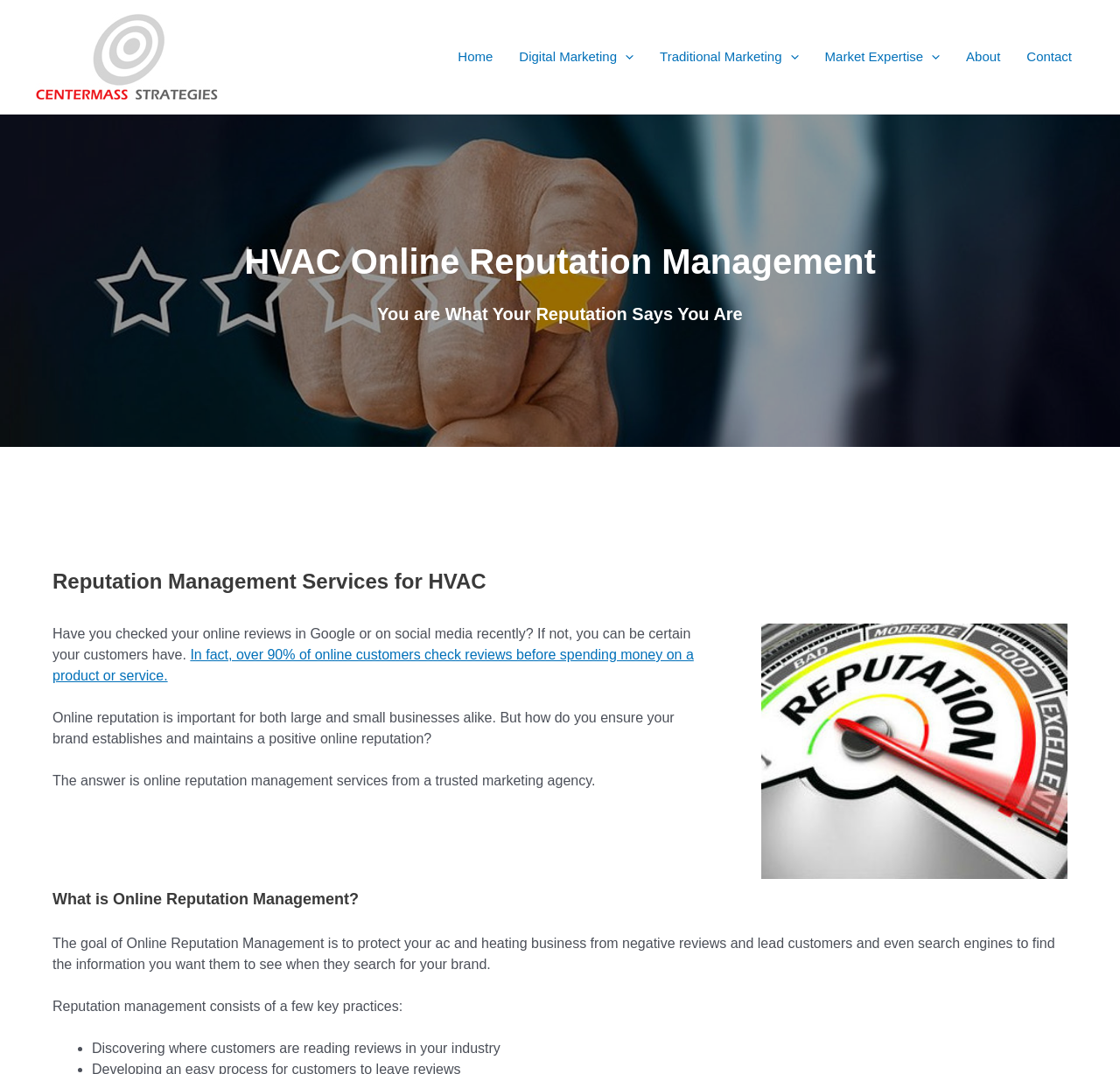Give a one-word or phrase response to the following question: How many key practices are mentioned for reputation management?

At least one